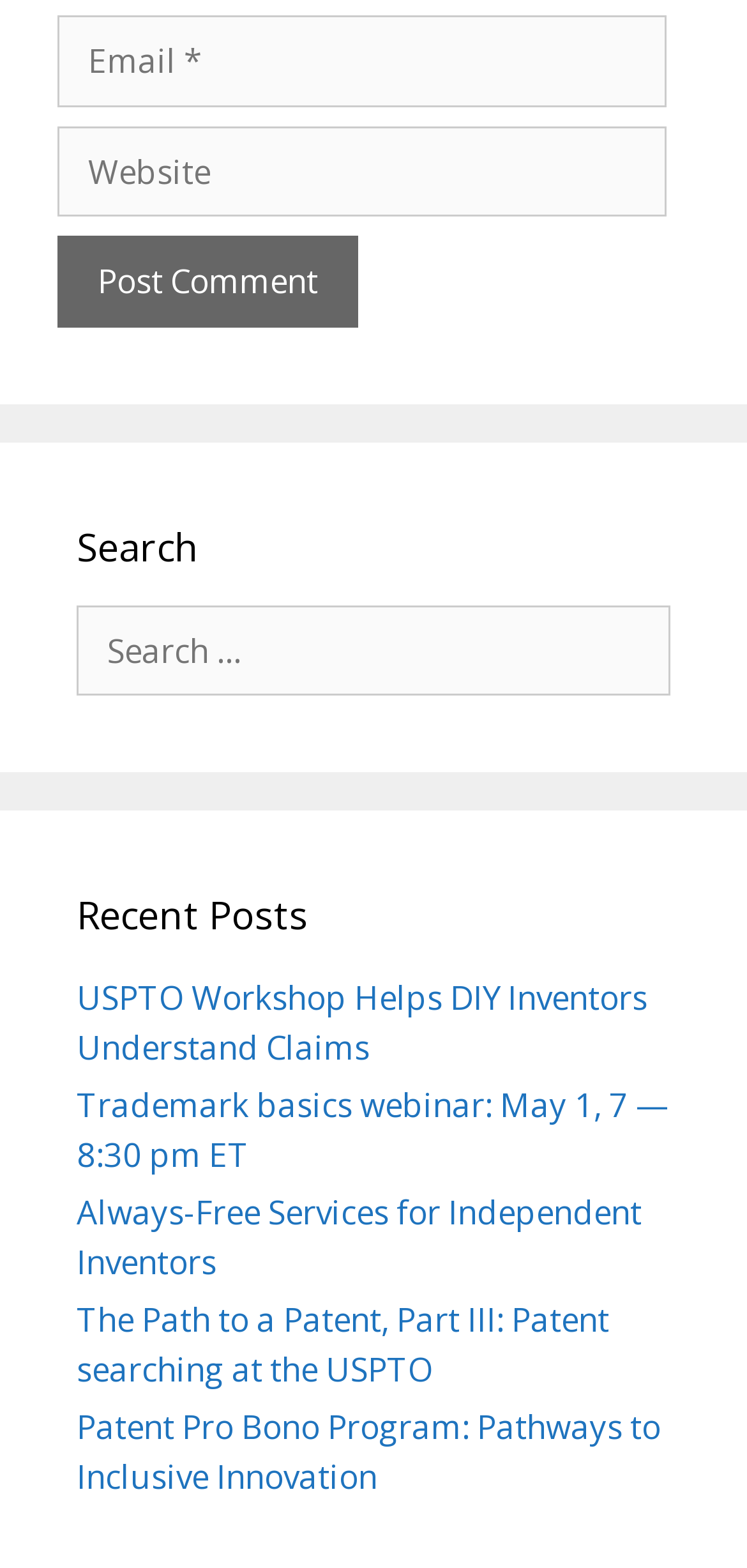Please specify the bounding box coordinates of the area that should be clicked to accomplish the following instruction: "Enter website". The coordinates should consist of four float numbers between 0 and 1, i.e., [left, top, right, bottom].

[0.077, 0.08, 0.892, 0.139]